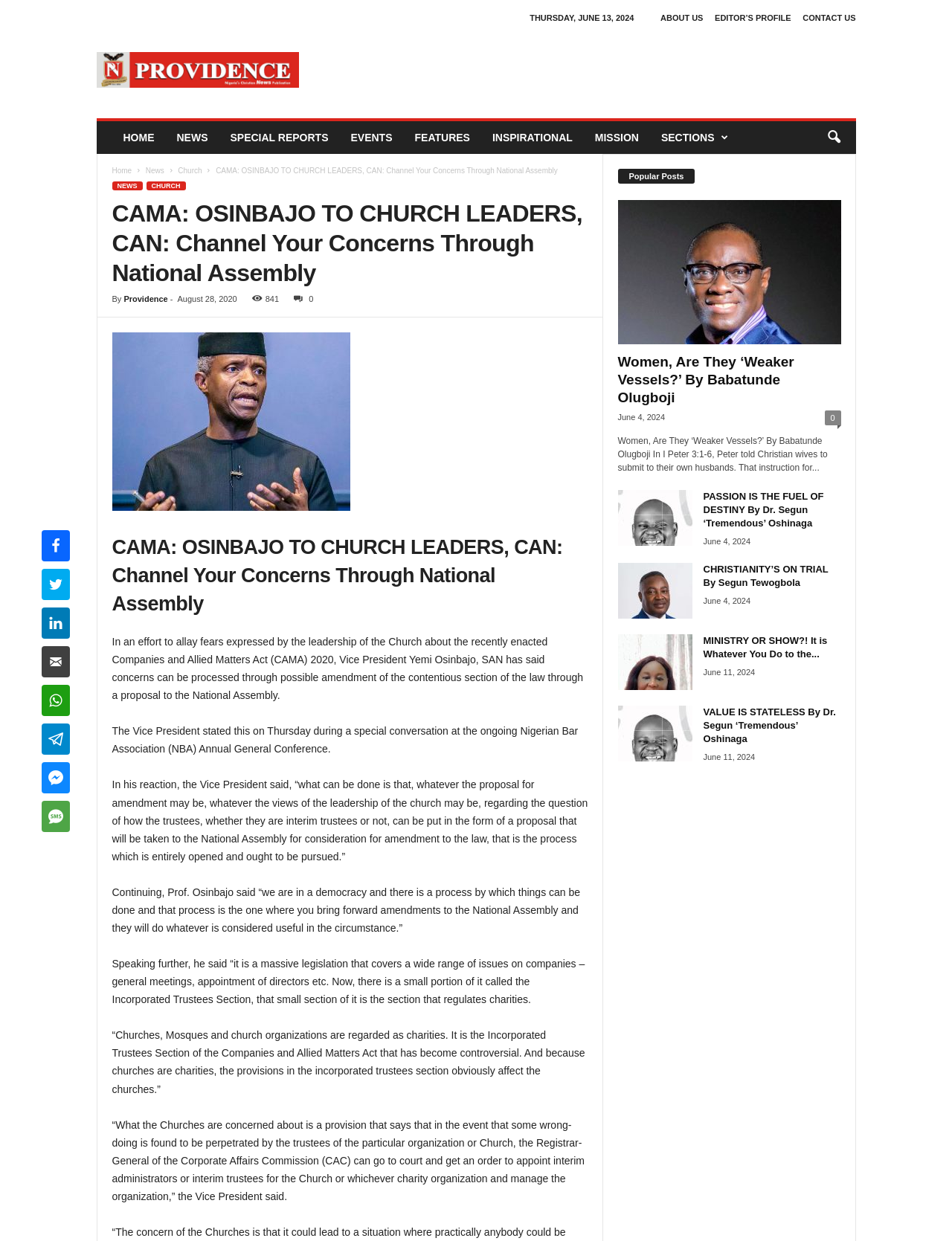Who is the Vice President mentioned in the article?
Answer the question with as much detail as you can, using the image as a reference.

The Vice President mentioned in the article is Yemi Osinbajo, SAN, who is quoted as saying that concerns about the Companies and Allied Matters Act (CAMA) 2020 can be processed through possible amendment of the contentious section of the law through a proposal to the National Assembly.